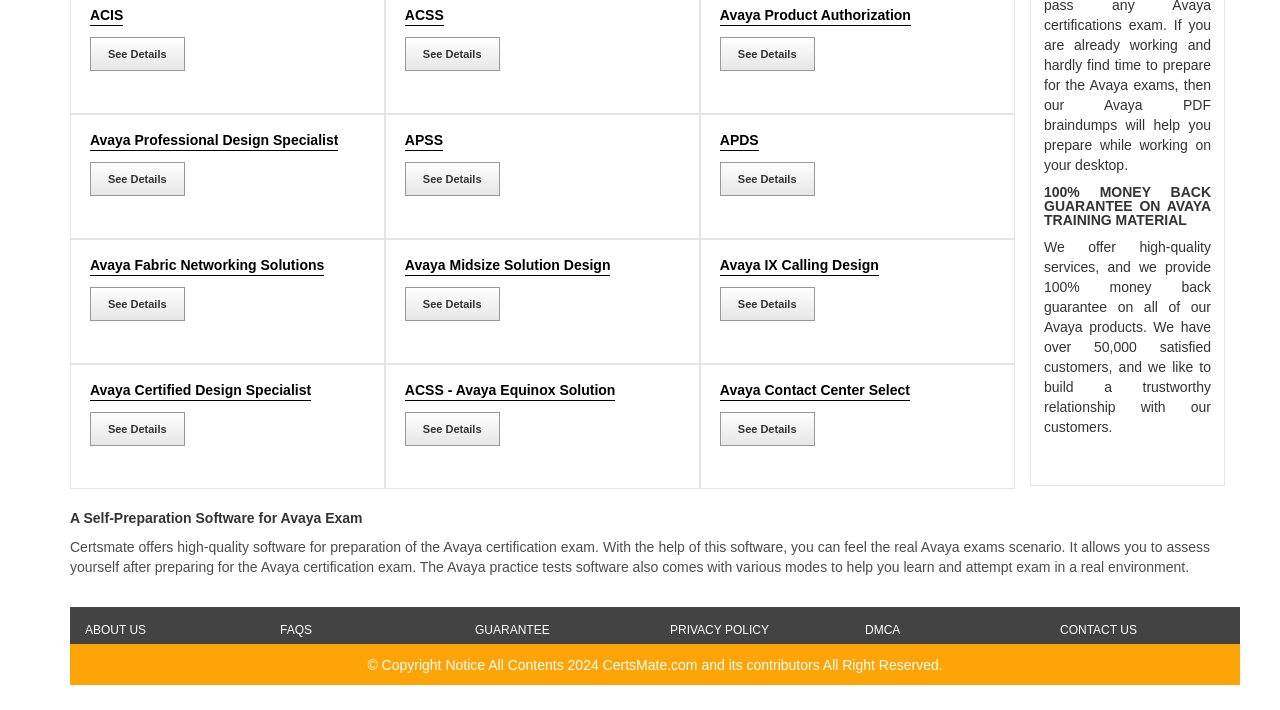How many satisfied customers does CertsMate have?
Analyze the image and provide a thorough answer to the question.

The static text under the heading '100% MONEY BACK GUARANTEE ON AVAYA TRAINING MATERIAL' mentions that CertsMate has over 50,000 satisfied customers.